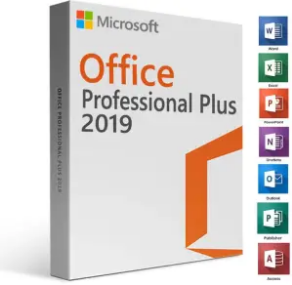Please answer the following question using a single word or phrase: 
How many applications are represented by icons?

Four